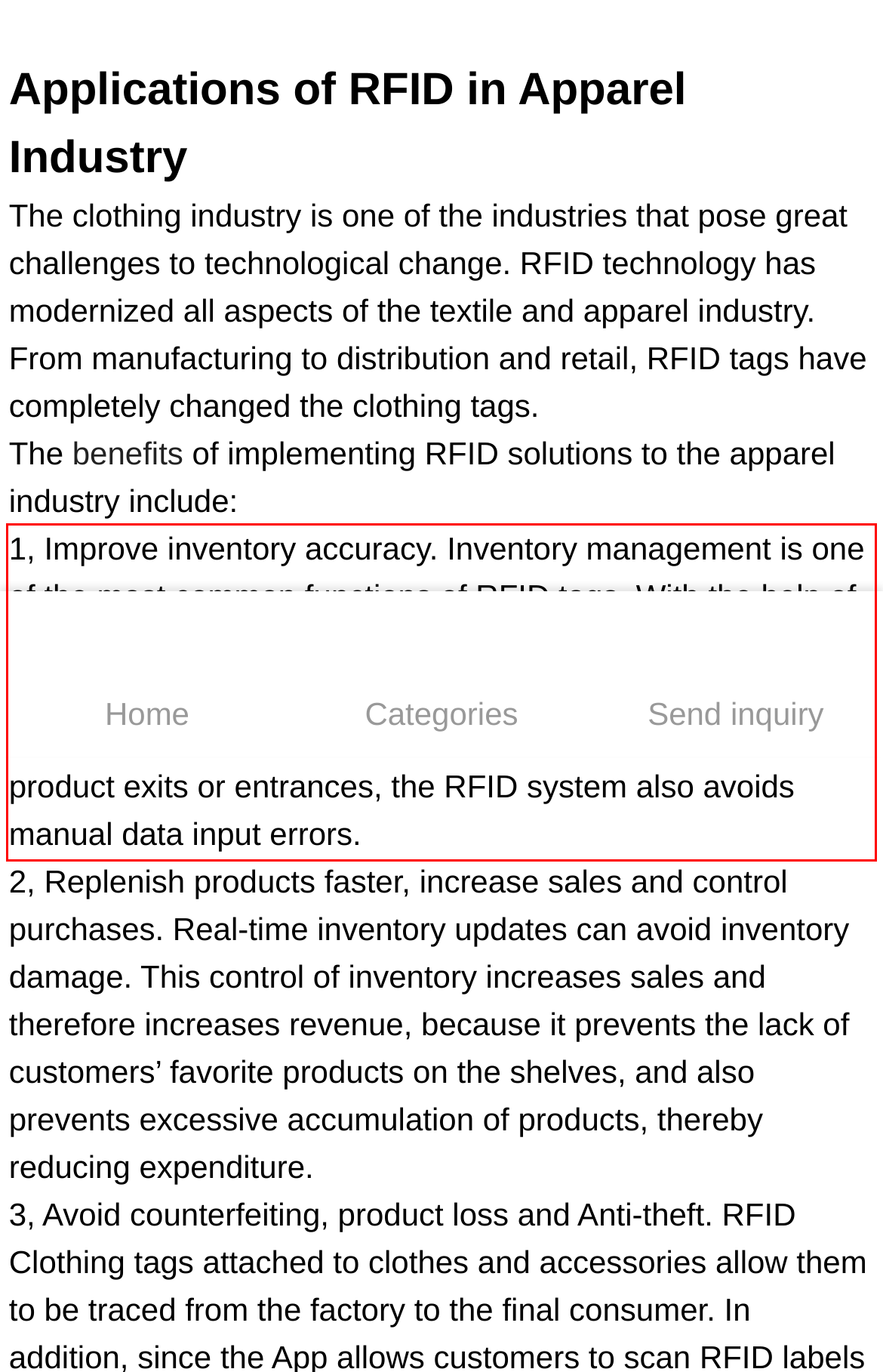From the screenshot of the webpage, locate the red bounding box and extract the text contained within that area.

1, Improve inventory accuracy. Inventory management is one of the most common functions of RFID tags. With the help of RFID technology, inventory creation, update and control become faster, more accurate and more efficient. In addition to triggering related events and instant events related to product exits or entrances, the RFID system also avoids manual data input errors.